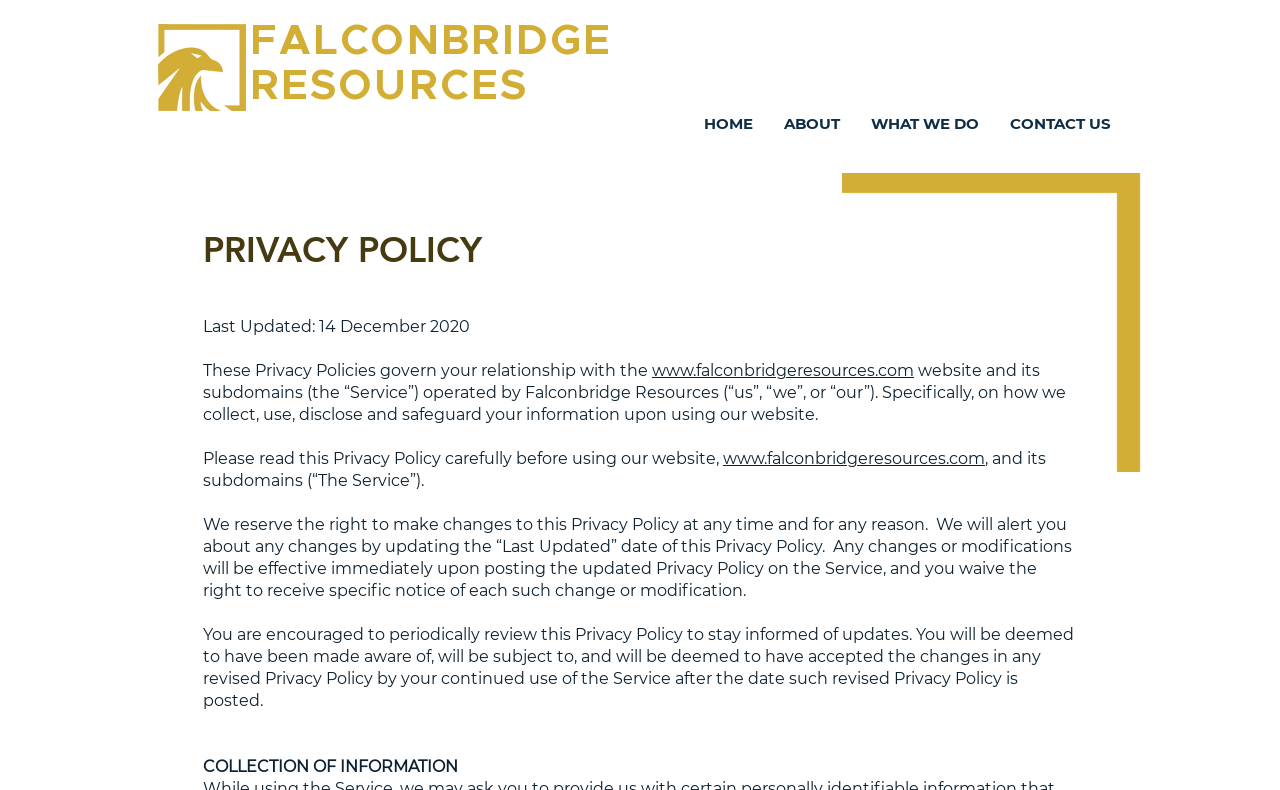Determine the bounding box coordinates of the element's region needed to click to follow the instruction: "Click the ABOUT link". Provide these coordinates as four float numbers between 0 and 1, formatted as [left, top, right, bottom].

[0.601, 0.125, 0.668, 0.189]